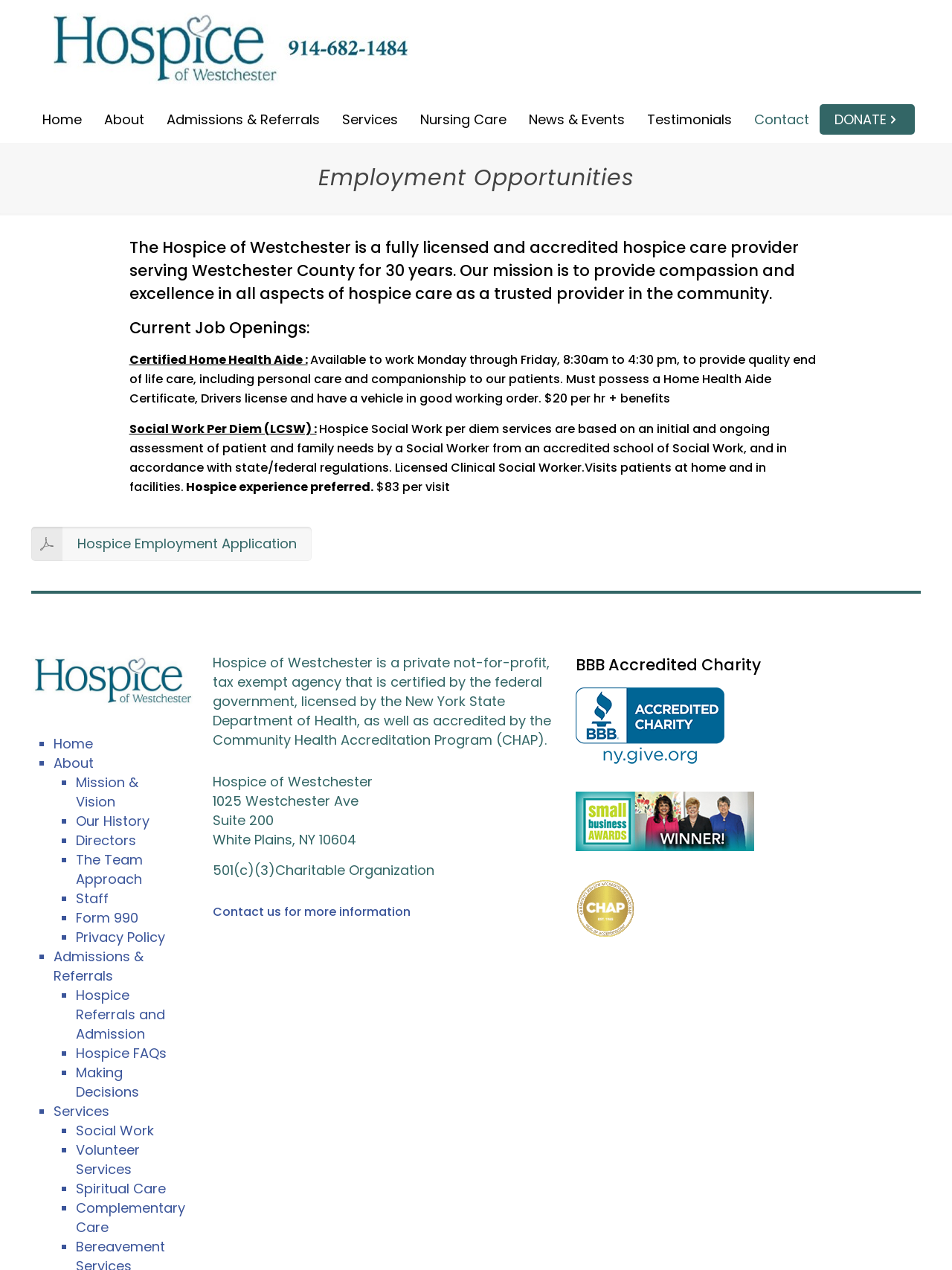Please reply to the following question using a single word or phrase: 
What is the name of the organization?

Hospice of Westchester